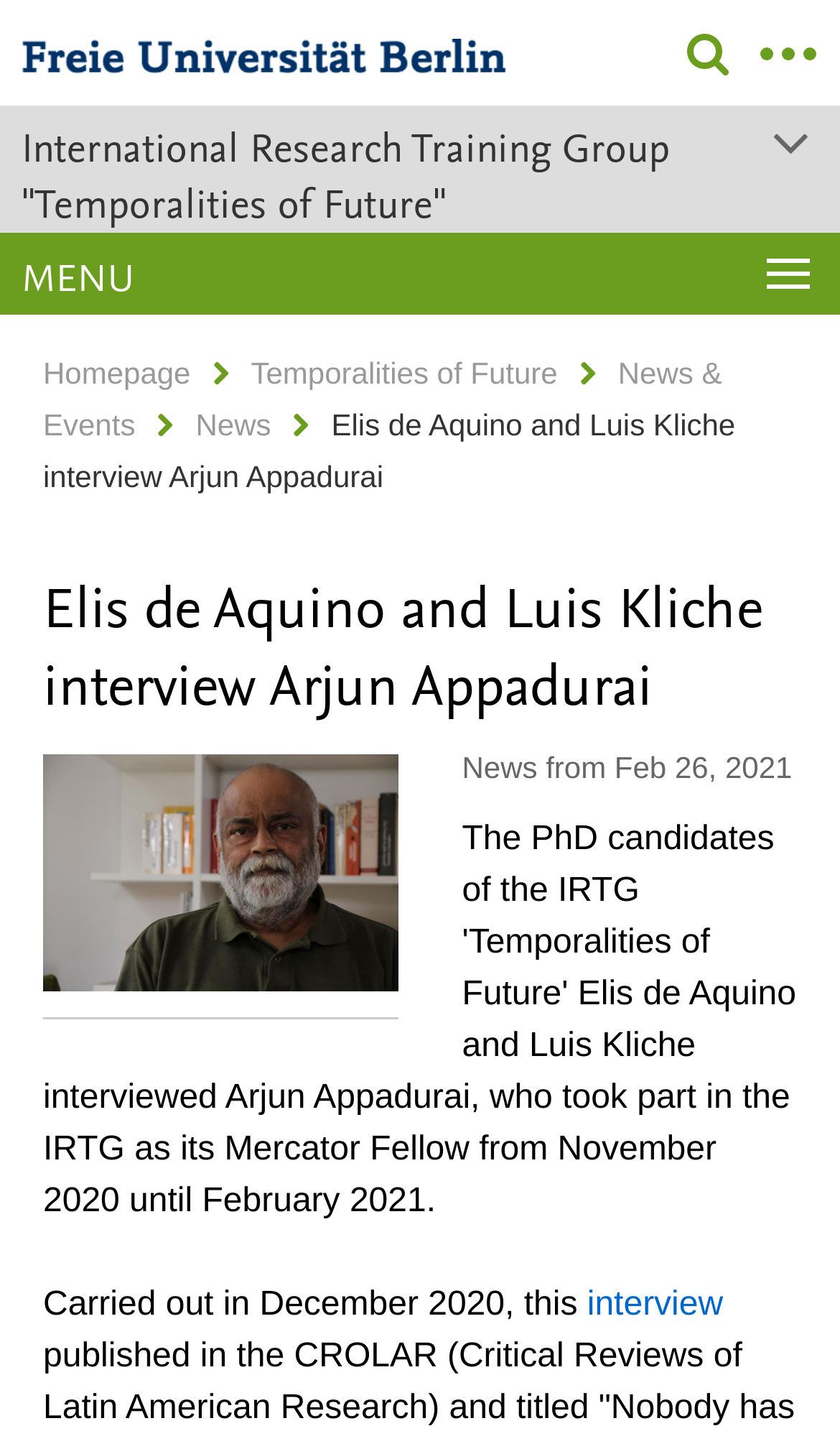Please locate and generate the primary heading on this webpage.

Elis de Aquino and Luis Kliche interview Arjun Appadurai